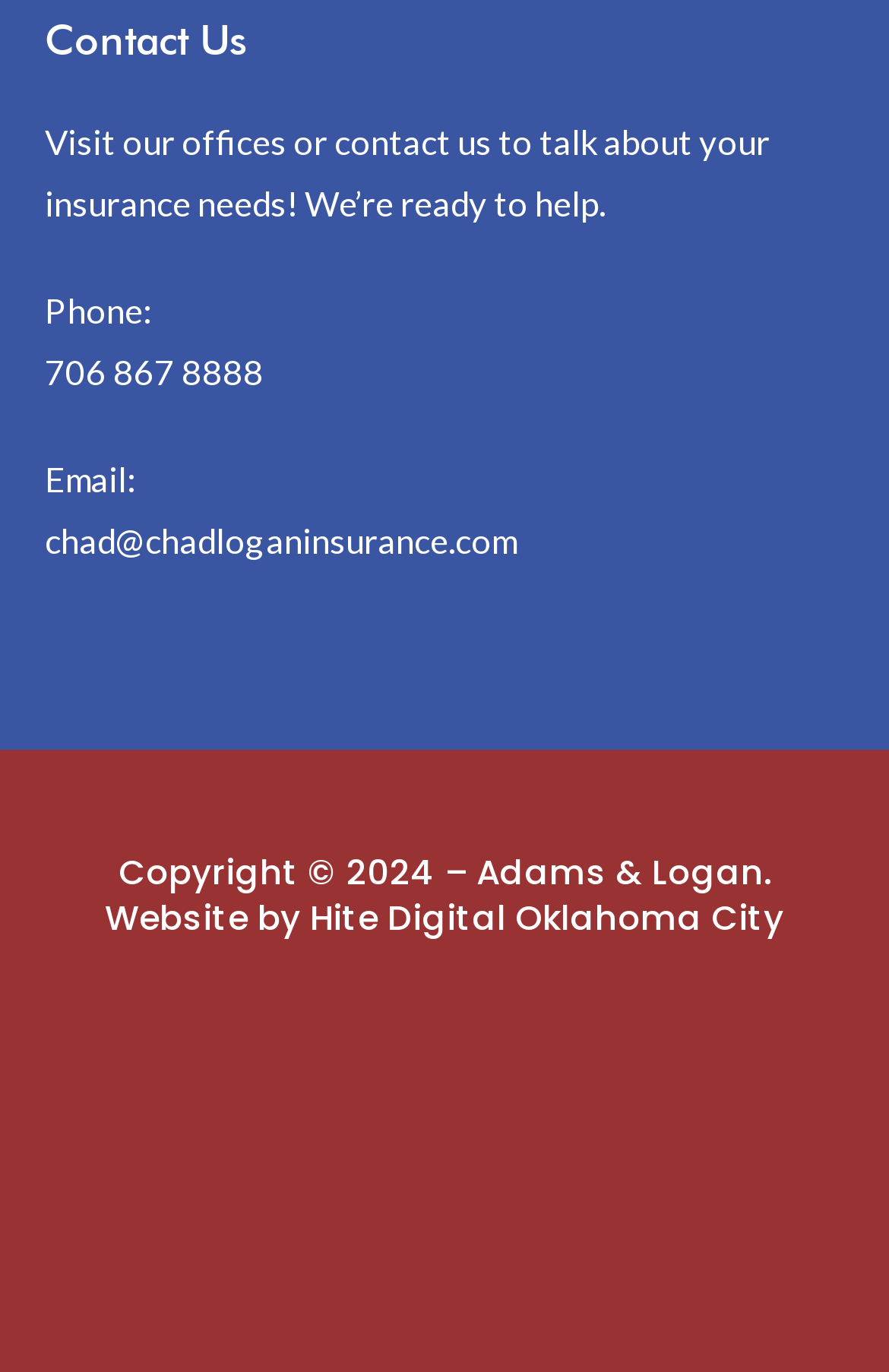What is the phone number to contact?
Provide a thorough and detailed answer to the question.

I found the phone number by looking at the text 'Phone:' and the link next to it, which is '706 867 8888'.